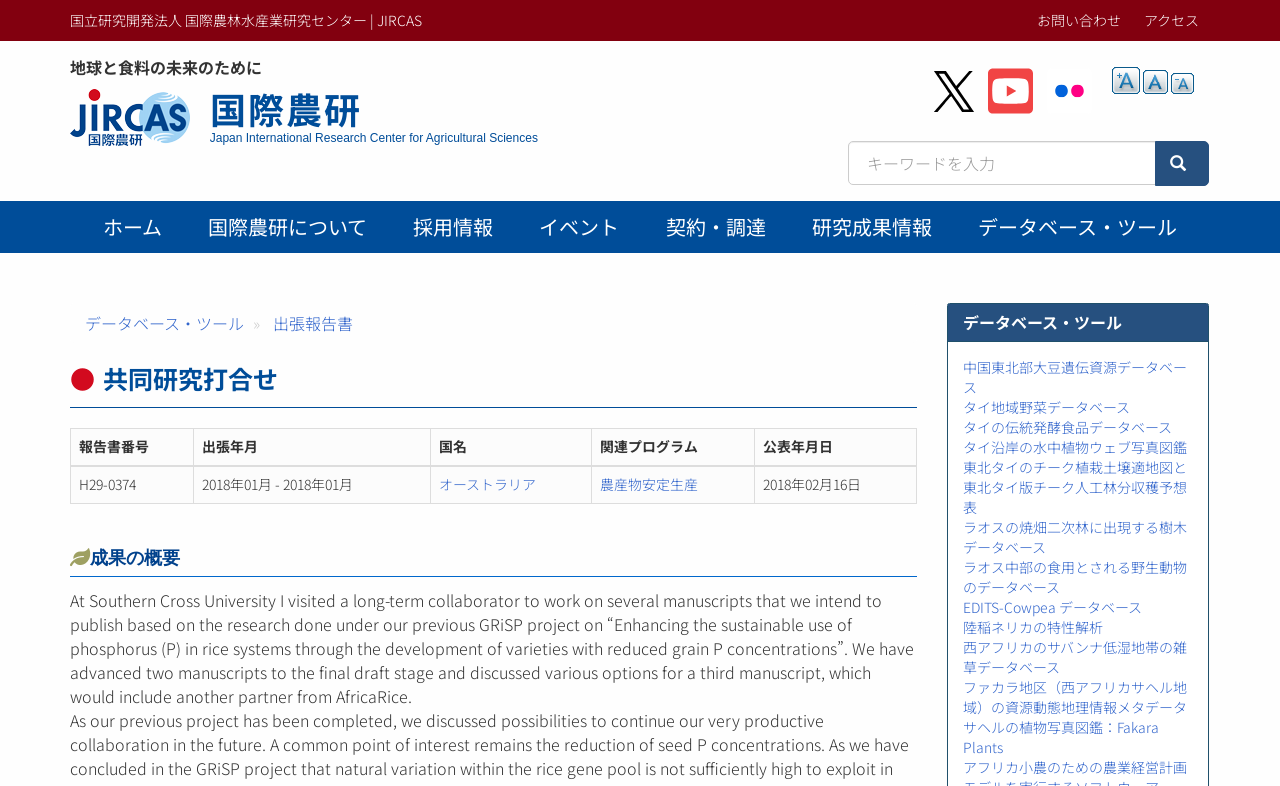Locate the bounding box coordinates of the clickable area to execute the instruction: "Browse the database and tool for Chinese northeast soybean genetic resources". Provide the coordinates as four float numbers between 0 and 1, represented as [left, top, right, bottom].

[0.752, 0.455, 0.927, 0.506]